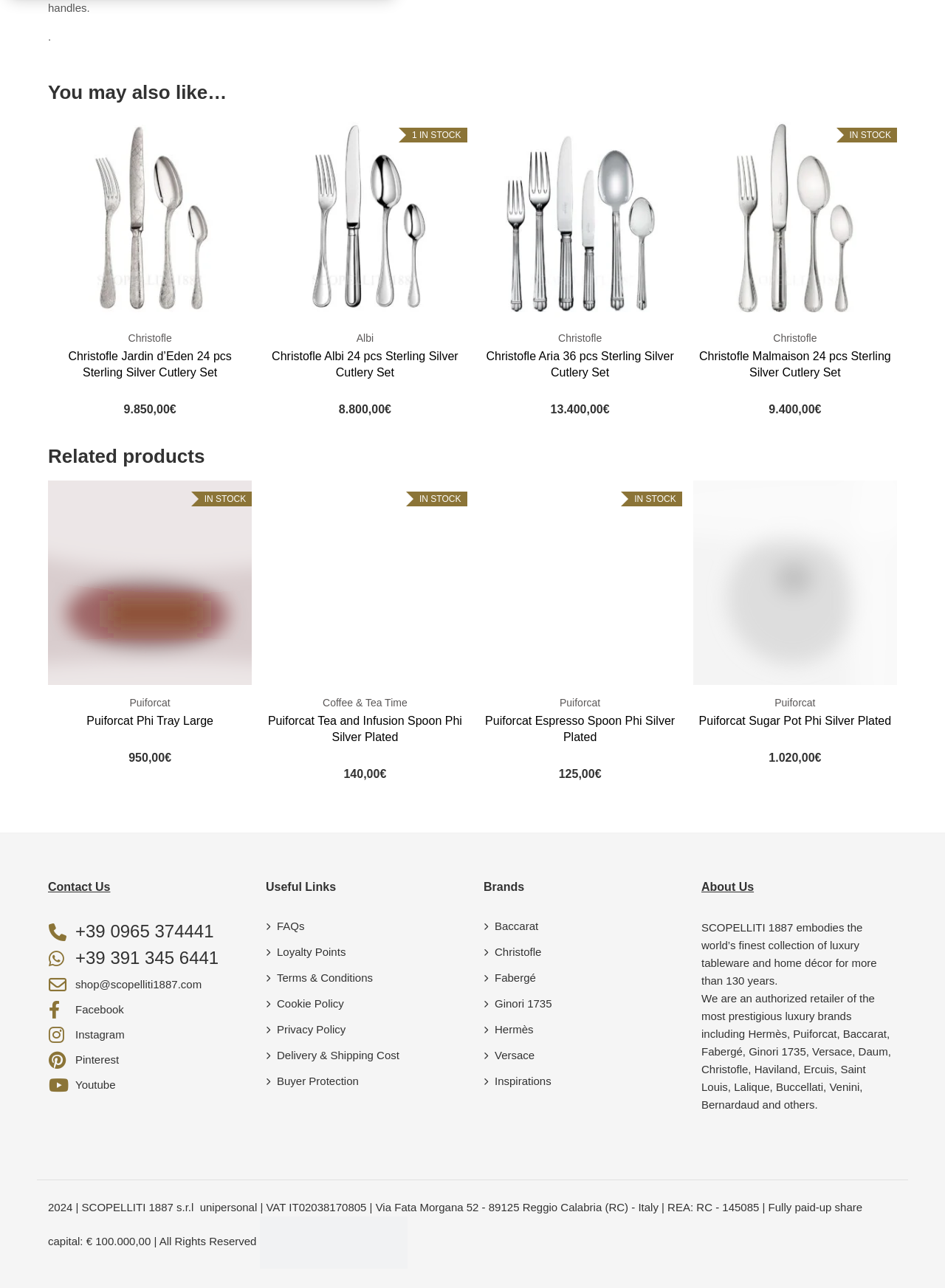Please determine the bounding box coordinates for the UI element described here. Use the format (top-left x, top-left y, bottom-right x, bottom-right y) with values bounded between 0 and 1: Study and Travels

None